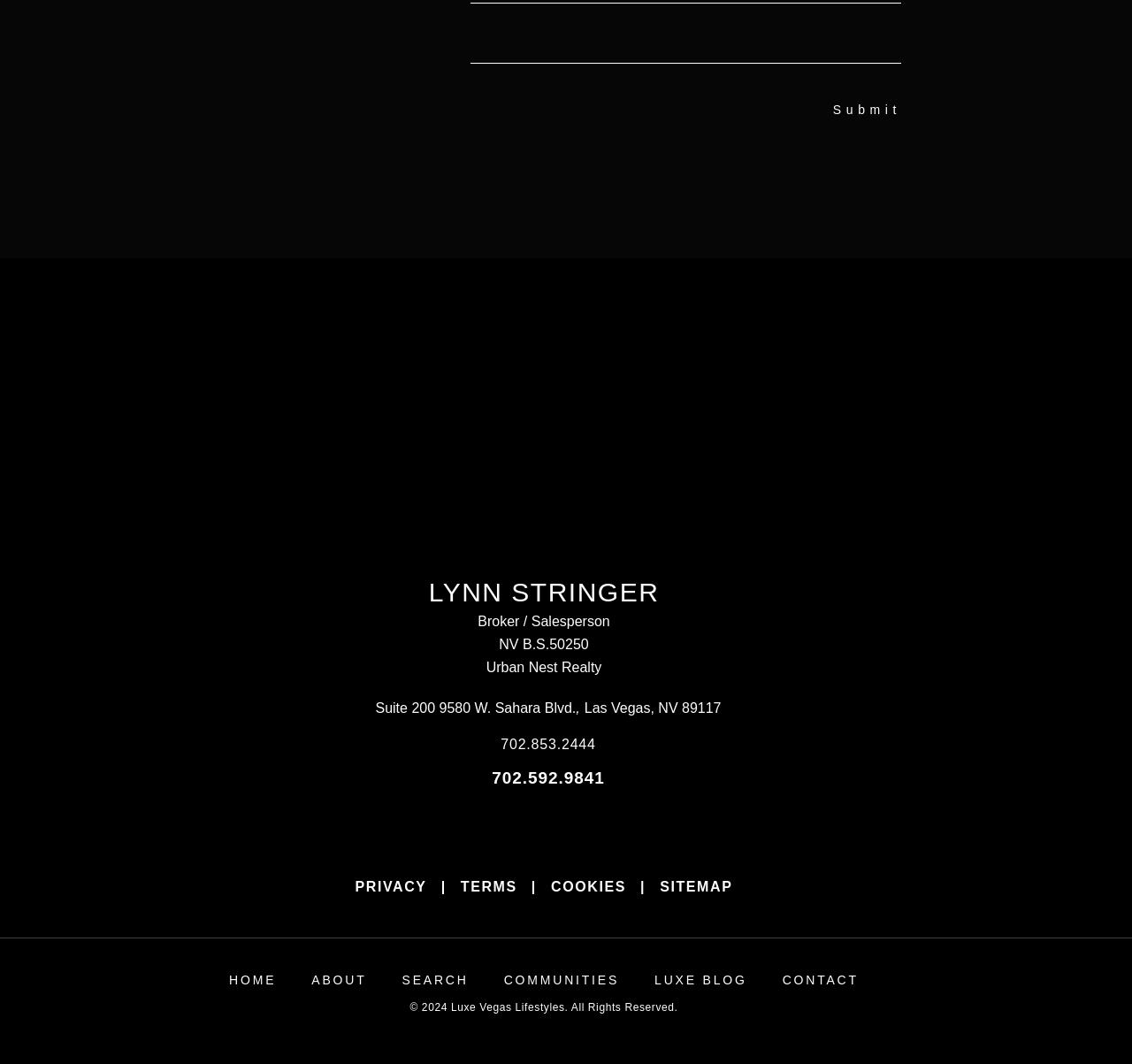Please provide the bounding box coordinates in the format (top-left x, top-left y, bottom-right x, bottom-right y). Remember, all values are floating point numbers between 0 and 1. What is the bounding box coordinate of the region described as: Terms

[0.399, 0.826, 0.465, 0.84]